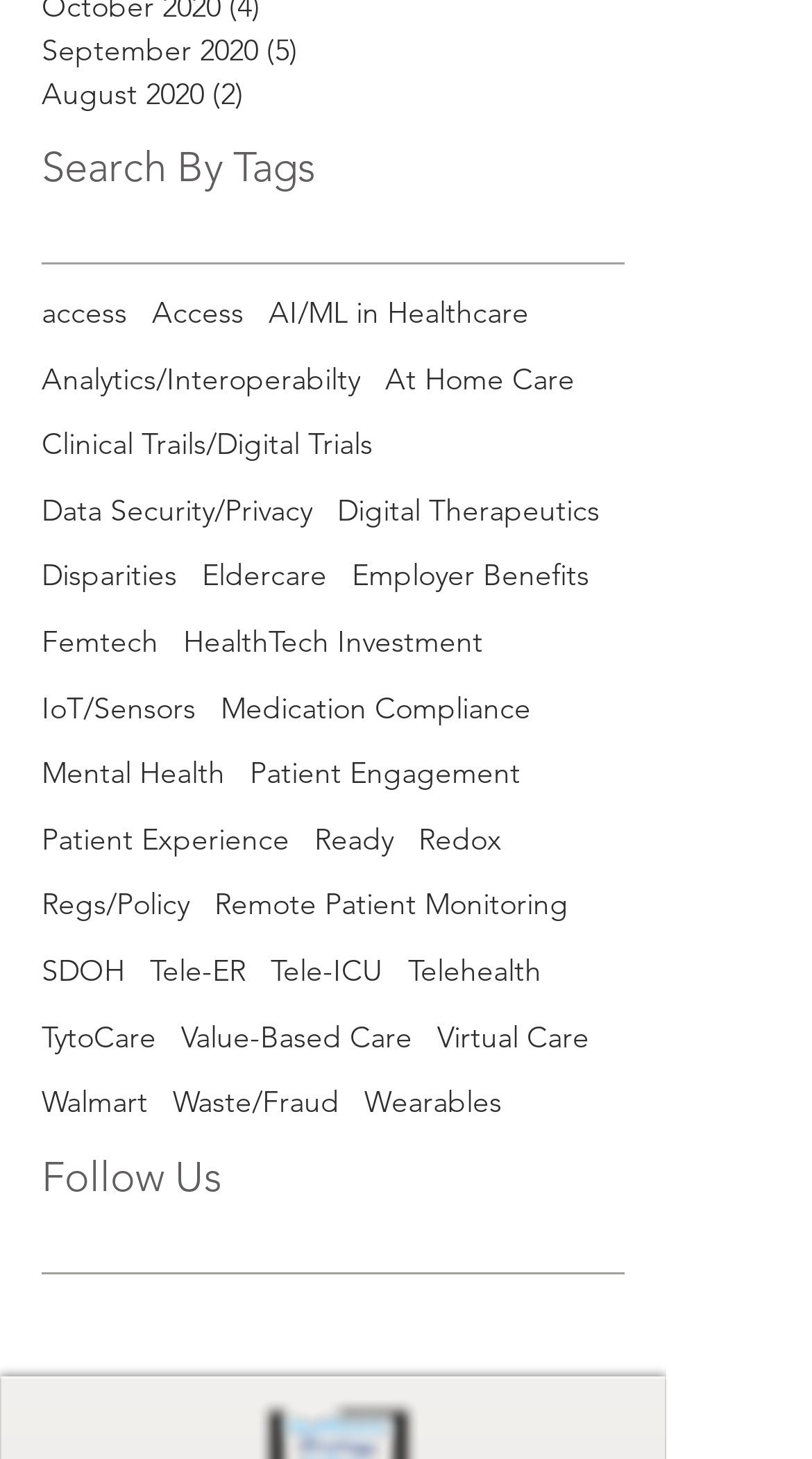Please predict the bounding box coordinates of the element's region where a click is necessary to complete the following instruction: "View posts from September 2020". The coordinates should be represented by four float numbers between 0 and 1, i.e., [left, top, right, bottom].

[0.051, 0.02, 0.769, 0.05]